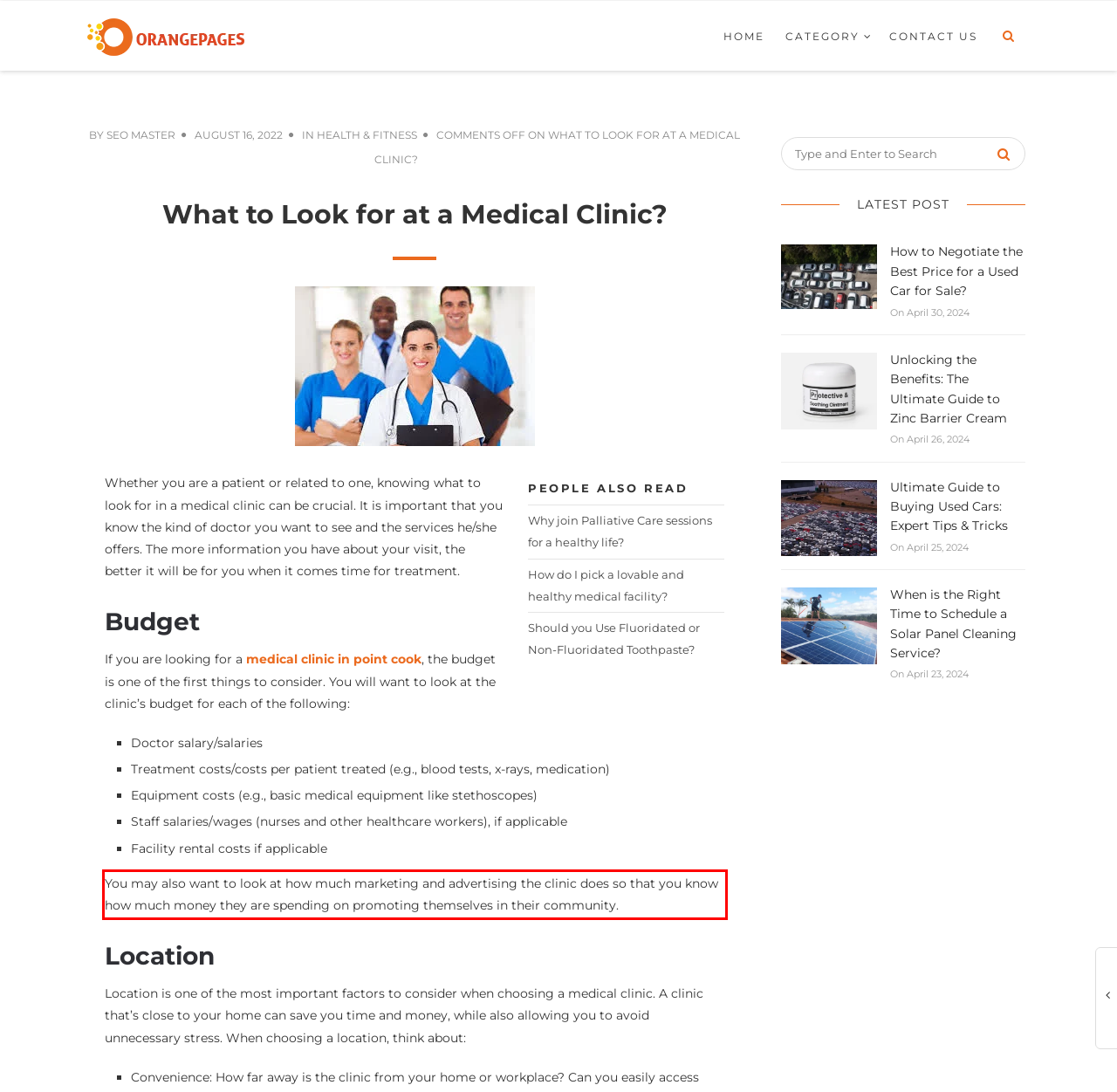Please take the screenshot of the webpage, find the red bounding box, and generate the text content that is within this red bounding box.

You may also want to look at how much marketing and advertising the clinic does so that you know how much money they are spending on promoting themselves in their community.